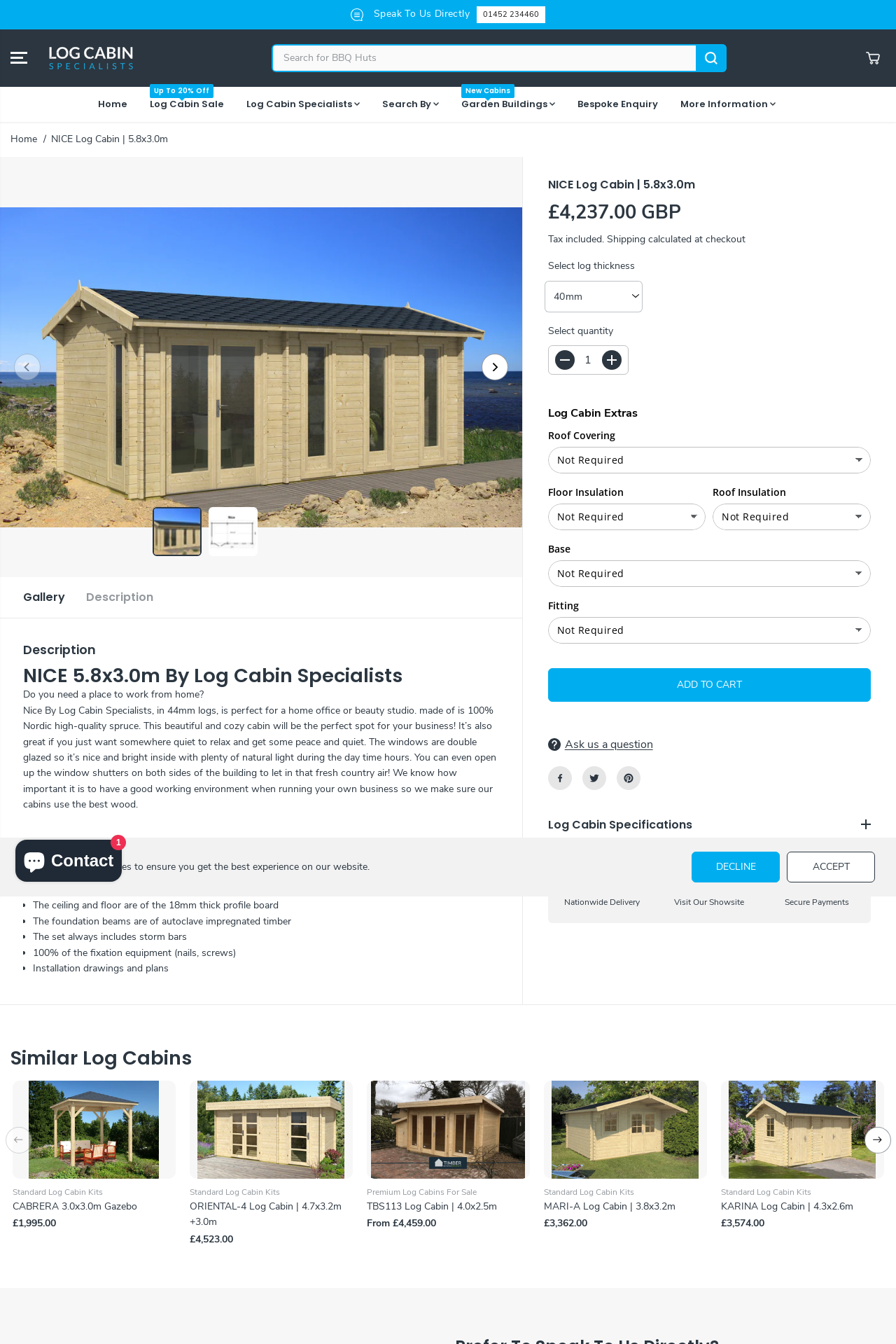Locate the bounding box coordinates of the element that should be clicked to fulfill the instruction: "Toggle navigation".

[0.012, 0.03, 0.03, 0.056]